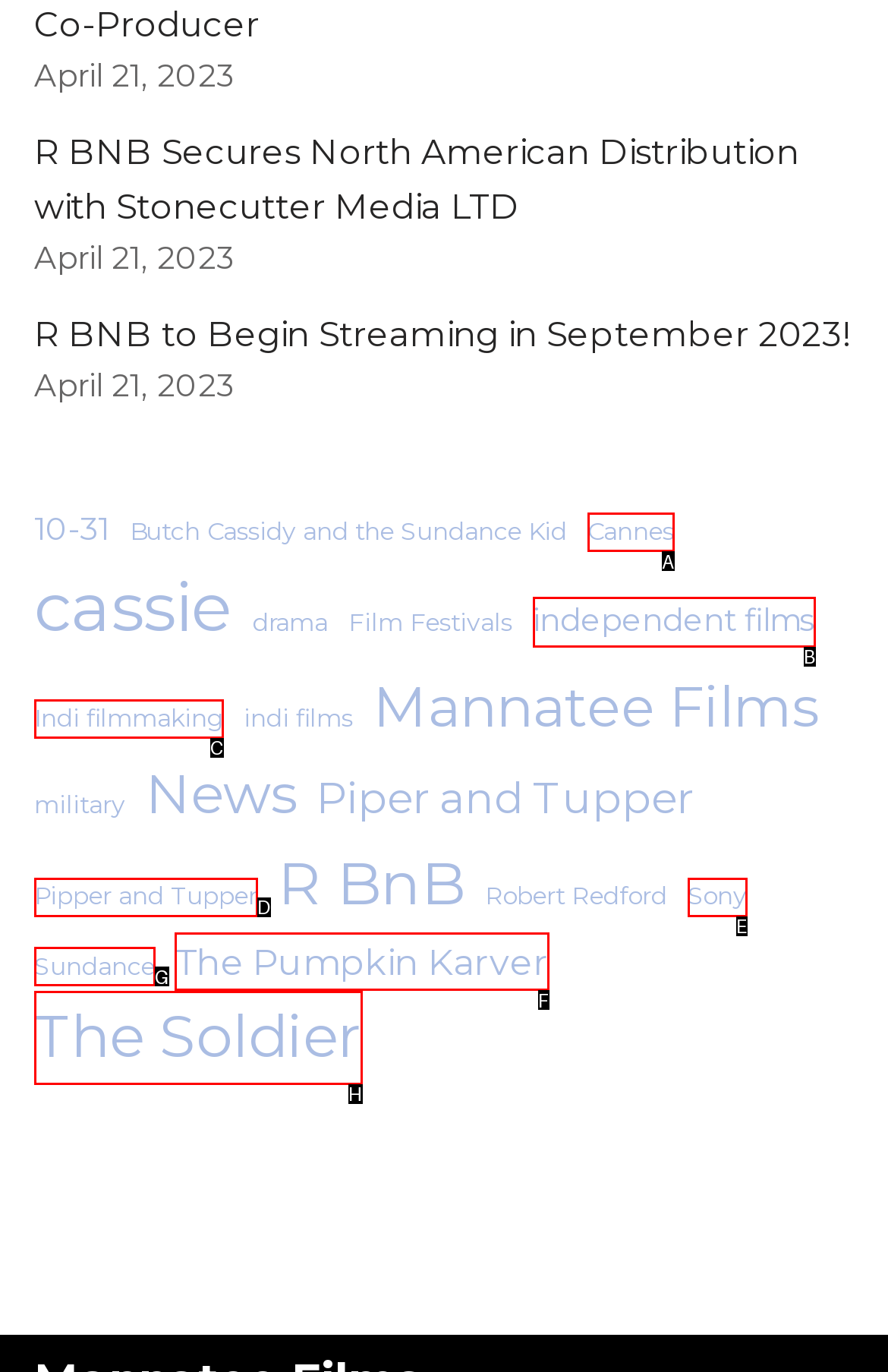Indicate which HTML element you need to click to complete the task: Check updates on The Pumpkin Karver. Provide the letter of the selected option directly.

F